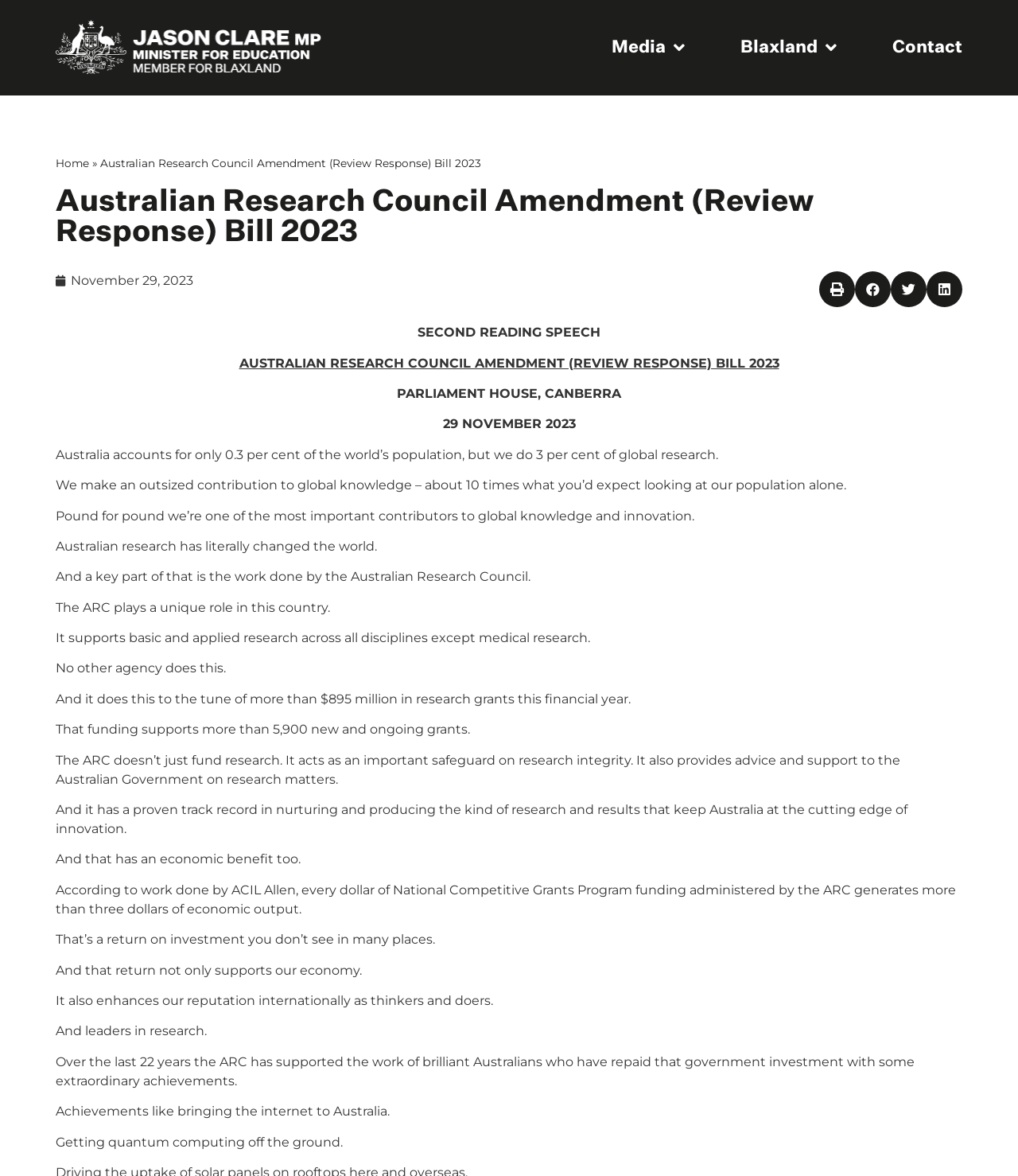Using the webpage screenshot, find the UI element described by Media. Provide the bounding box coordinates in the format (top-left x, top-left y, bottom-right x, bottom-right y), ensuring all values are floating point numbers between 0 and 1.

[0.601, 0.032, 0.673, 0.049]